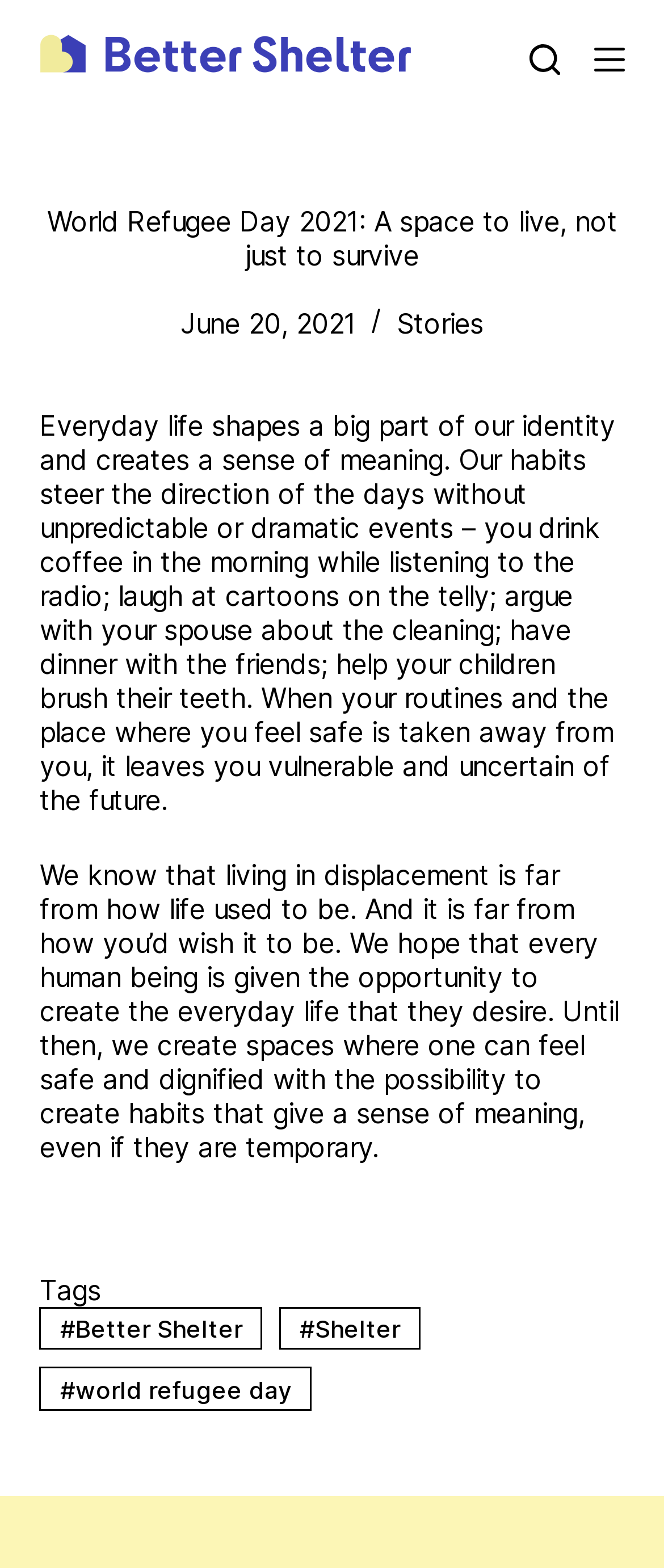What is the date of the article?
Refer to the screenshot and deliver a thorough answer to the question presented.

The date of the article can be found below the main heading, where it says 'June 20, 2021' in a smaller font.